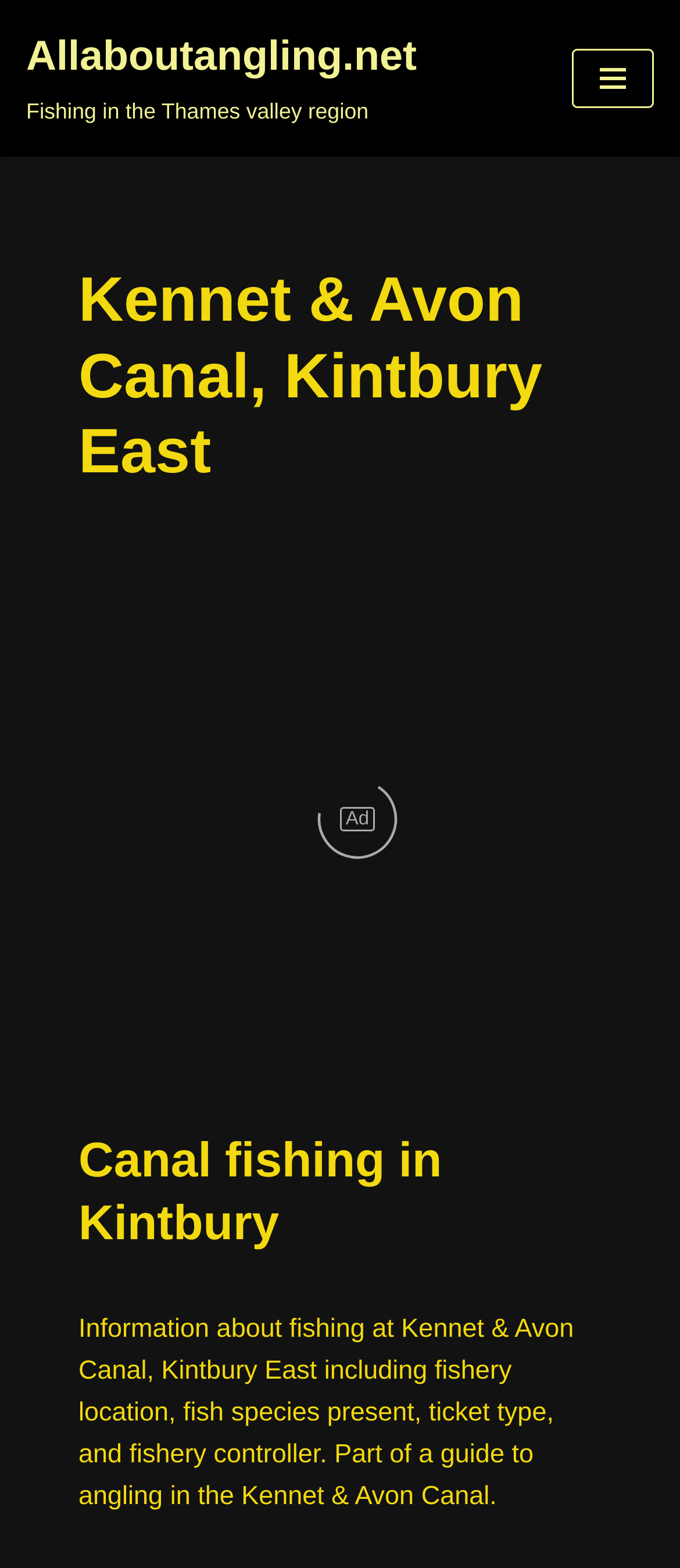Analyze the image and give a detailed response to the question:
What type of information is provided about the fishery?

I found this answer by looking at the description 'Information about fishing at Kennet & Avon Canal, Kintbury East including fishery location, fish species present, ticket type, and fishery controller.' which lists the types of information provided about the fishery.